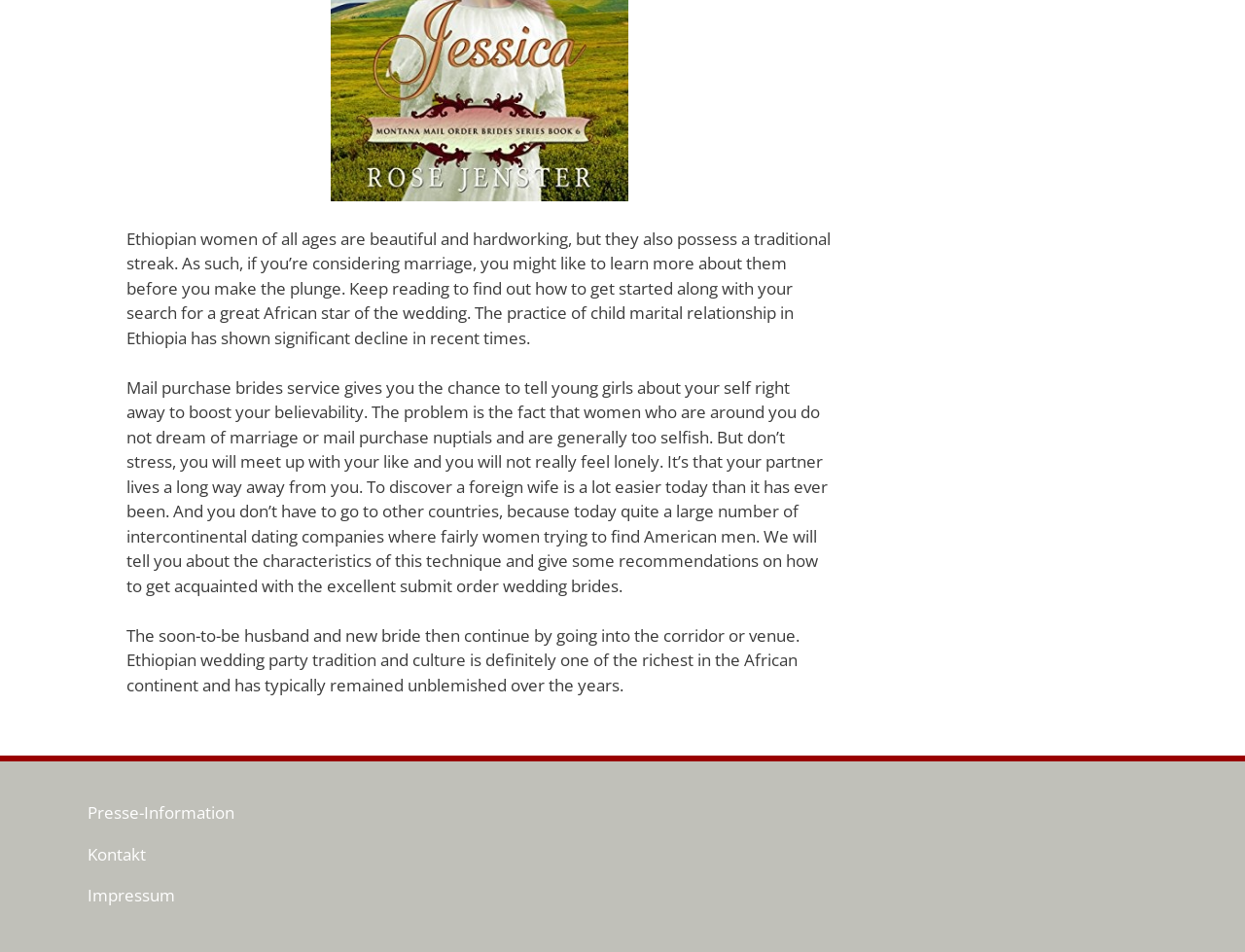Refer to the image and answer the question with as much detail as possible: What is the purpose of mail order brides services?

According to the static text element, mail order brides services provide an opportunity for men to tell women about themselves and potentially connect with them. The text suggests that this service can help men find a foreign wife, implying that the purpose is to facilitate international relationships.